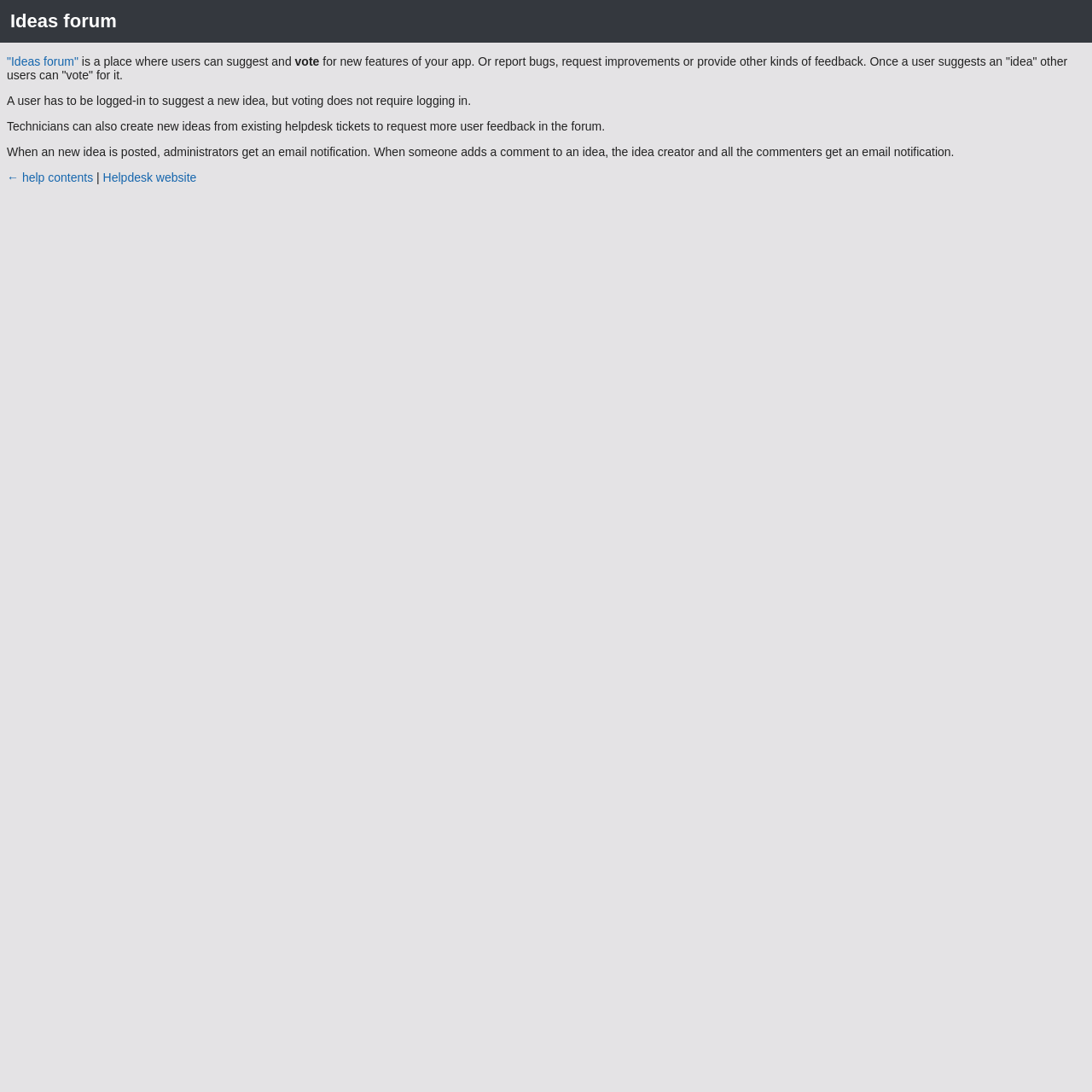Provide a short answer using a single word or phrase for the following question: 
What can technicians do with existing helpdesk tickets?

Create new ideas